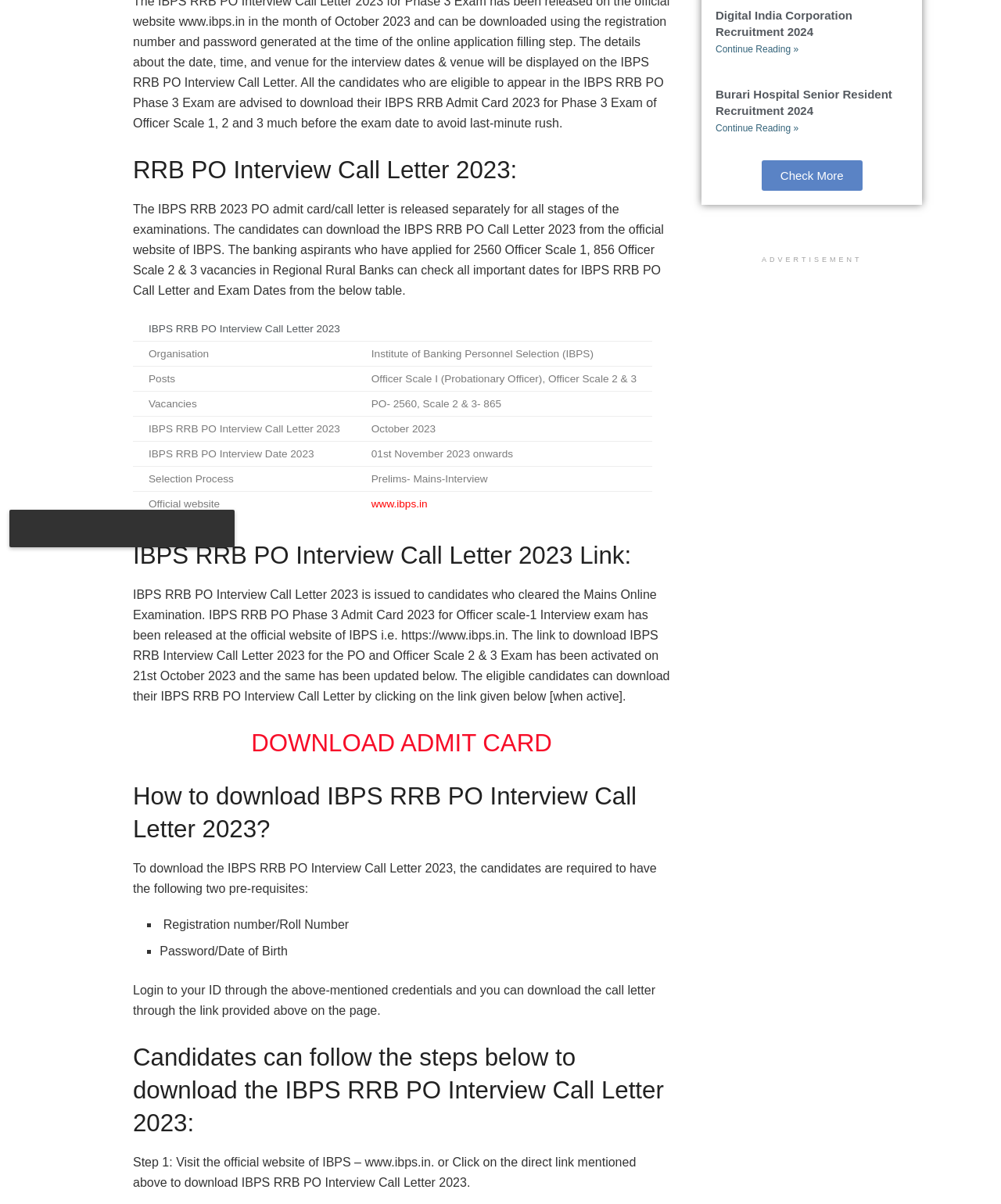Using the webpage screenshot and the element description Continue Reading », determine the bounding box coordinates. Specify the coordinates in the format (top-left x, top-left y, bottom-right x, bottom-right y) with values ranging from 0 to 1.

[0.715, 0.036, 0.798, 0.046]